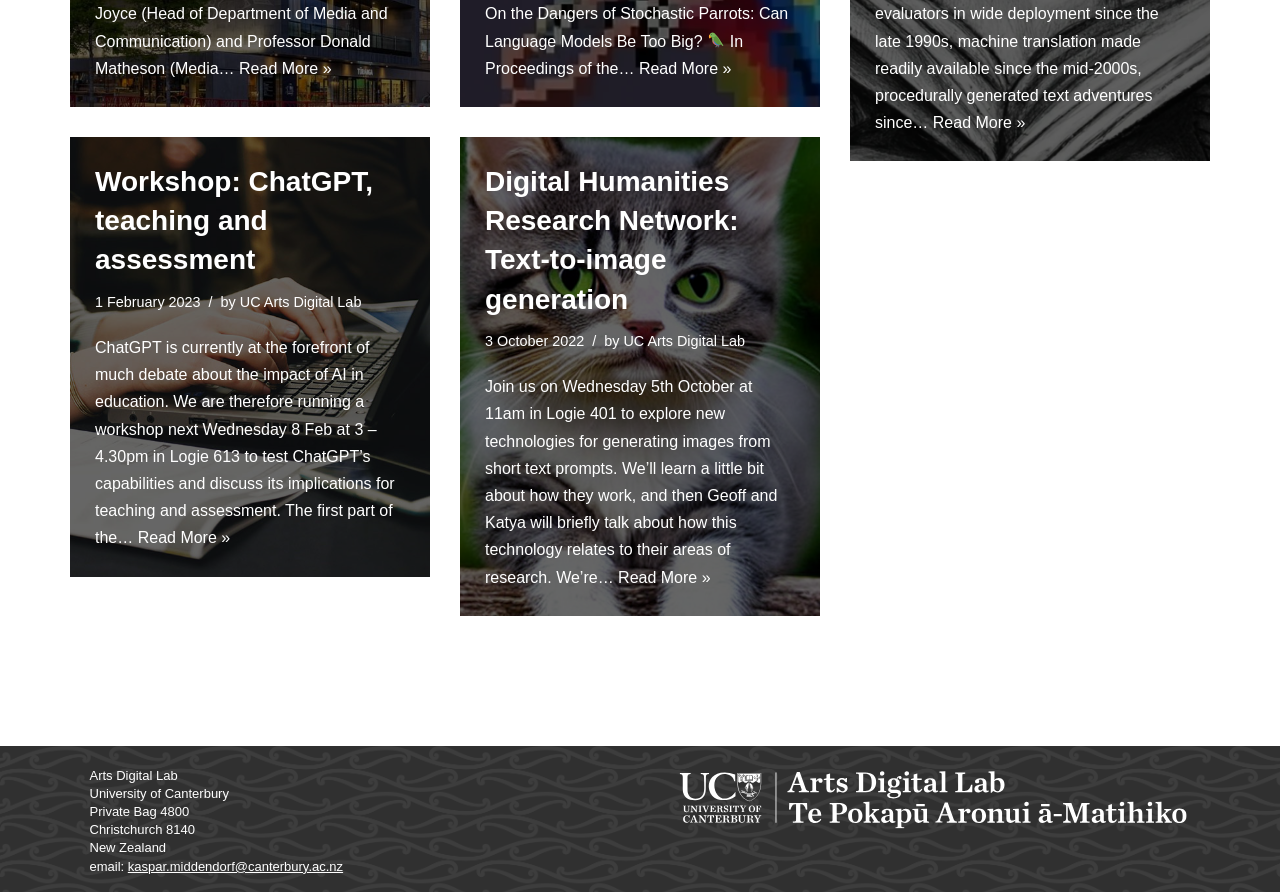From the webpage screenshot, predict the bounding box of the UI element that matches this description: "kaspar.middendorf@canterbury.ac.nz".

[0.1, 0.963, 0.268, 0.979]